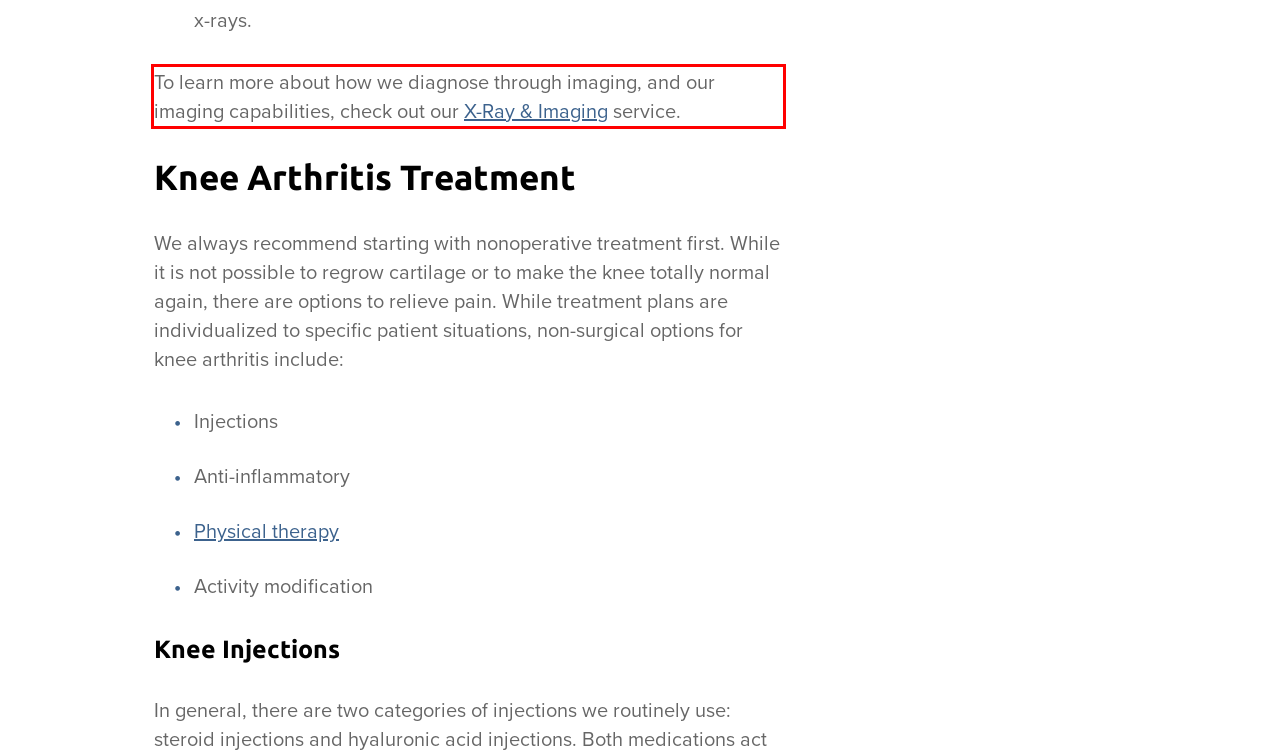Review the webpage screenshot provided, and perform OCR to extract the text from the red bounding box.

To learn more about how we diagnose through imaging, and our imaging capabilities, check out our X-Ray & Imaging service.